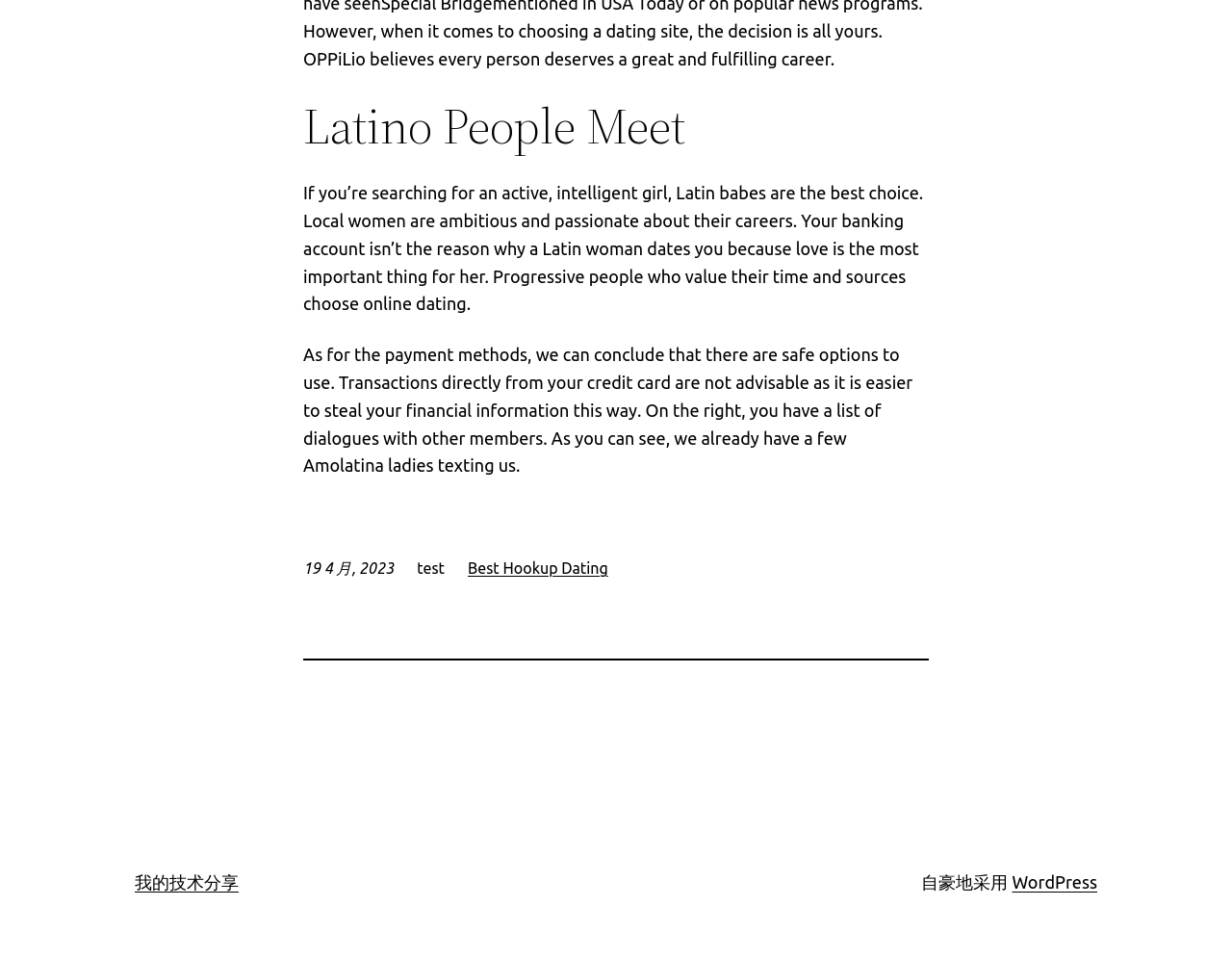Identify the bounding box for the UI element specified in this description: "WordPress". The coordinates must be four float numbers between 0 and 1, formatted as [left, top, right, bottom].

[0.821, 0.91, 0.891, 0.93]